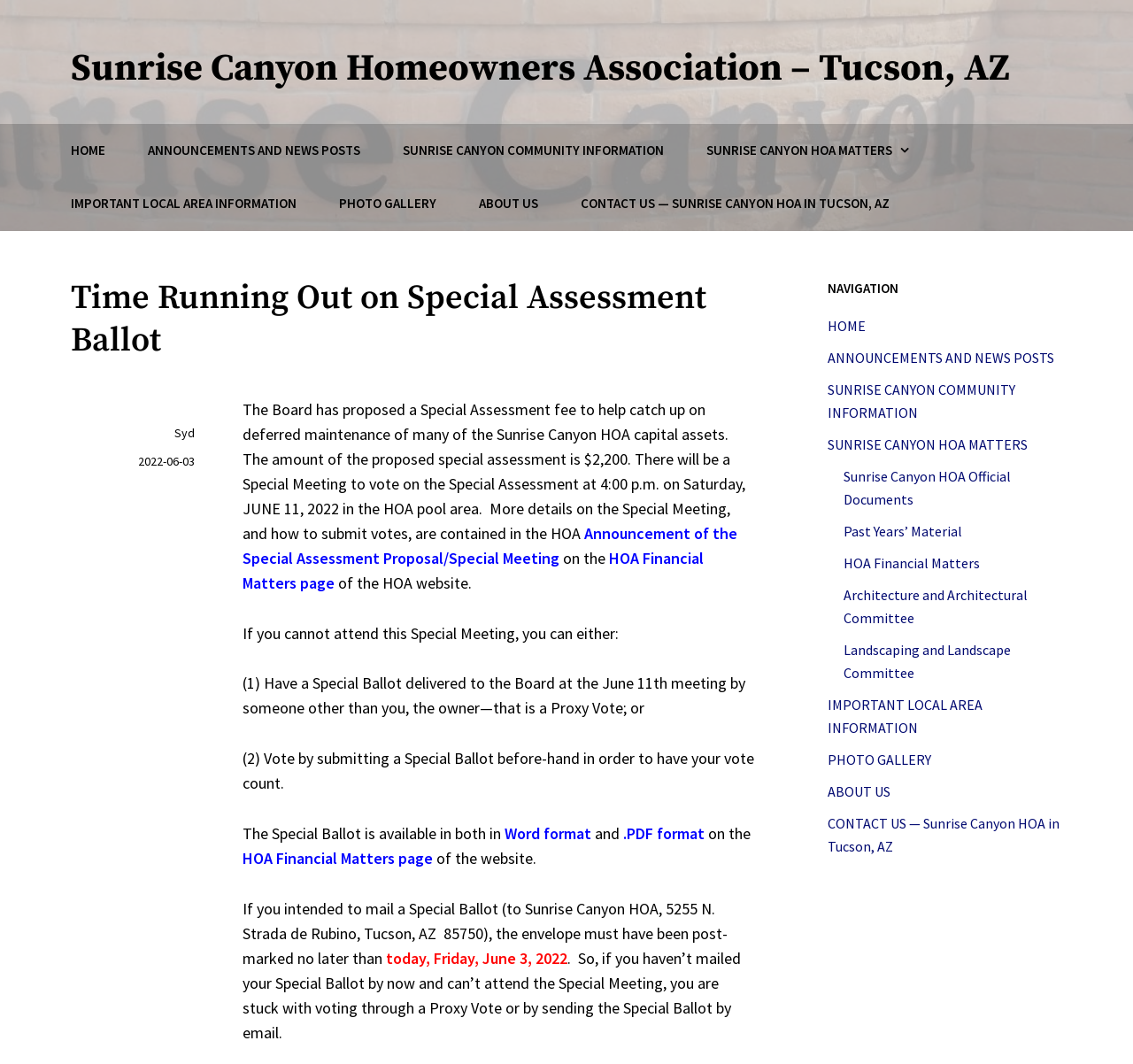What are the two options for voting if you cannot attend the Special Meeting?
Please describe in detail the information shown in the image to answer the question.

The answer can be found in the paragraph that starts with 'If you cannot attend this Special Meeting...' where it is mentioned that 'you can either (1) Have a Special Ballot delivered to the Board at the June 11th meeting by someone other than you, the owner—that is a Proxy Vote; or (2) Vote by submitting a Special Ballot before-hand in order to have your vote count'.